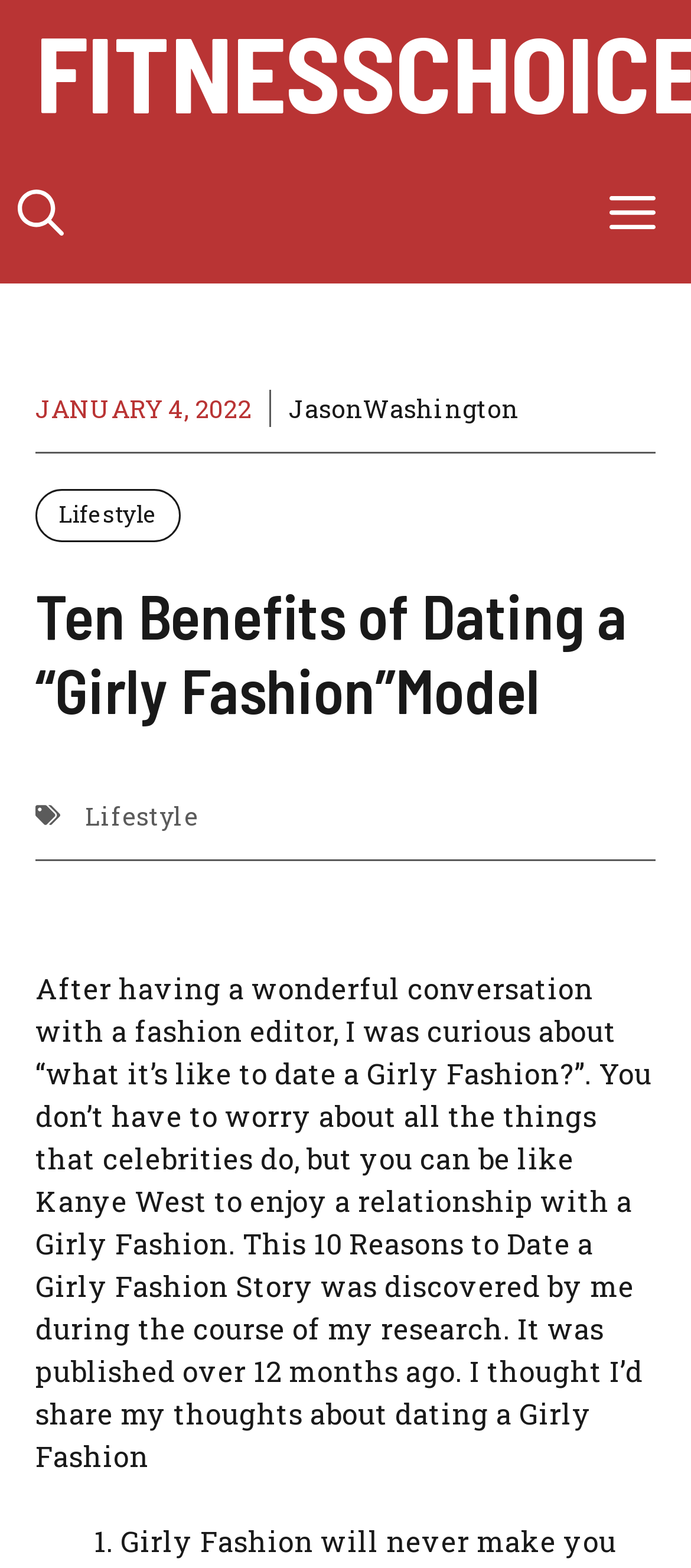Please extract and provide the main headline of the webpage.

Ten Benefits of Dating a “Girly Fashion”Model